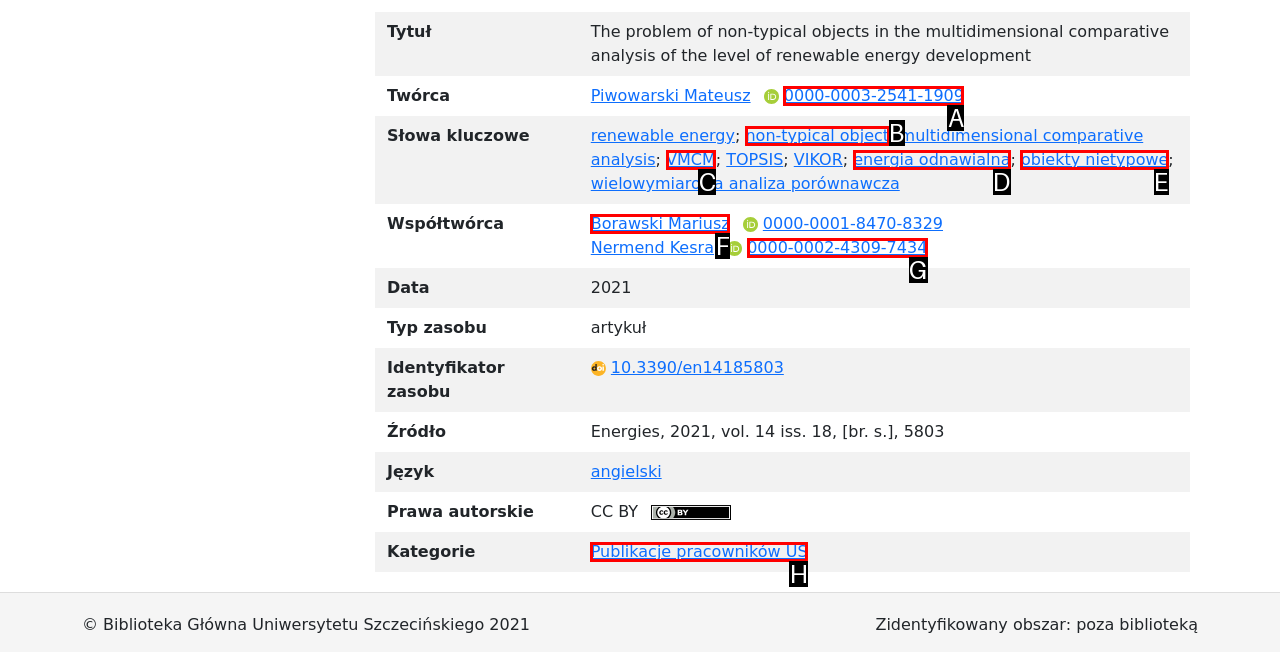Based on the description: Borawski Mariusz, identify the matching lettered UI element.
Answer by indicating the letter from the choices.

F